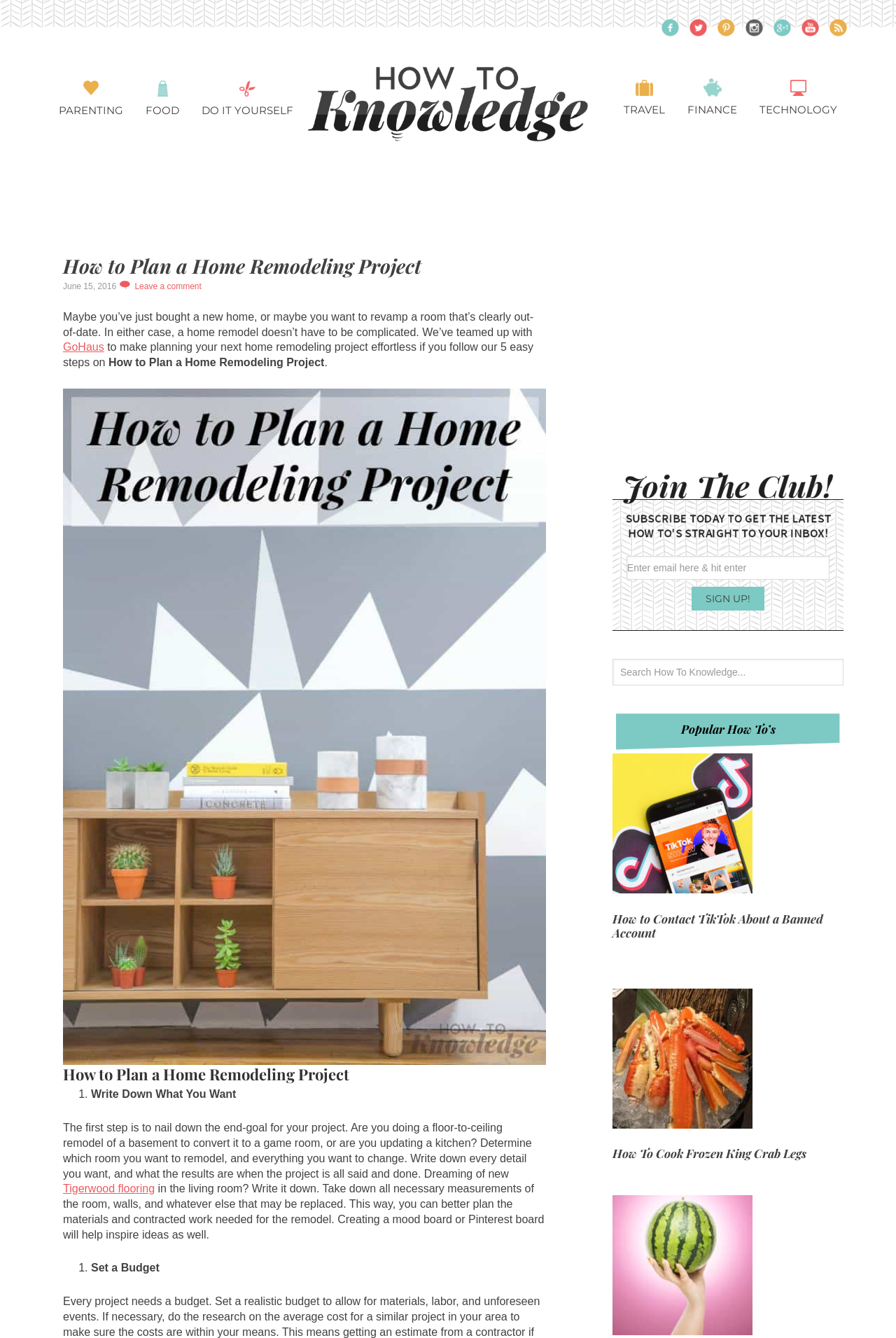Please identify the bounding box coordinates of the clickable region that I should interact with to perform the following instruction: "Enter email and hit enter". The coordinates should be expressed as four float numbers between 0 and 1, i.e., [left, top, right, bottom].

[0.699, 0.415, 0.926, 0.433]